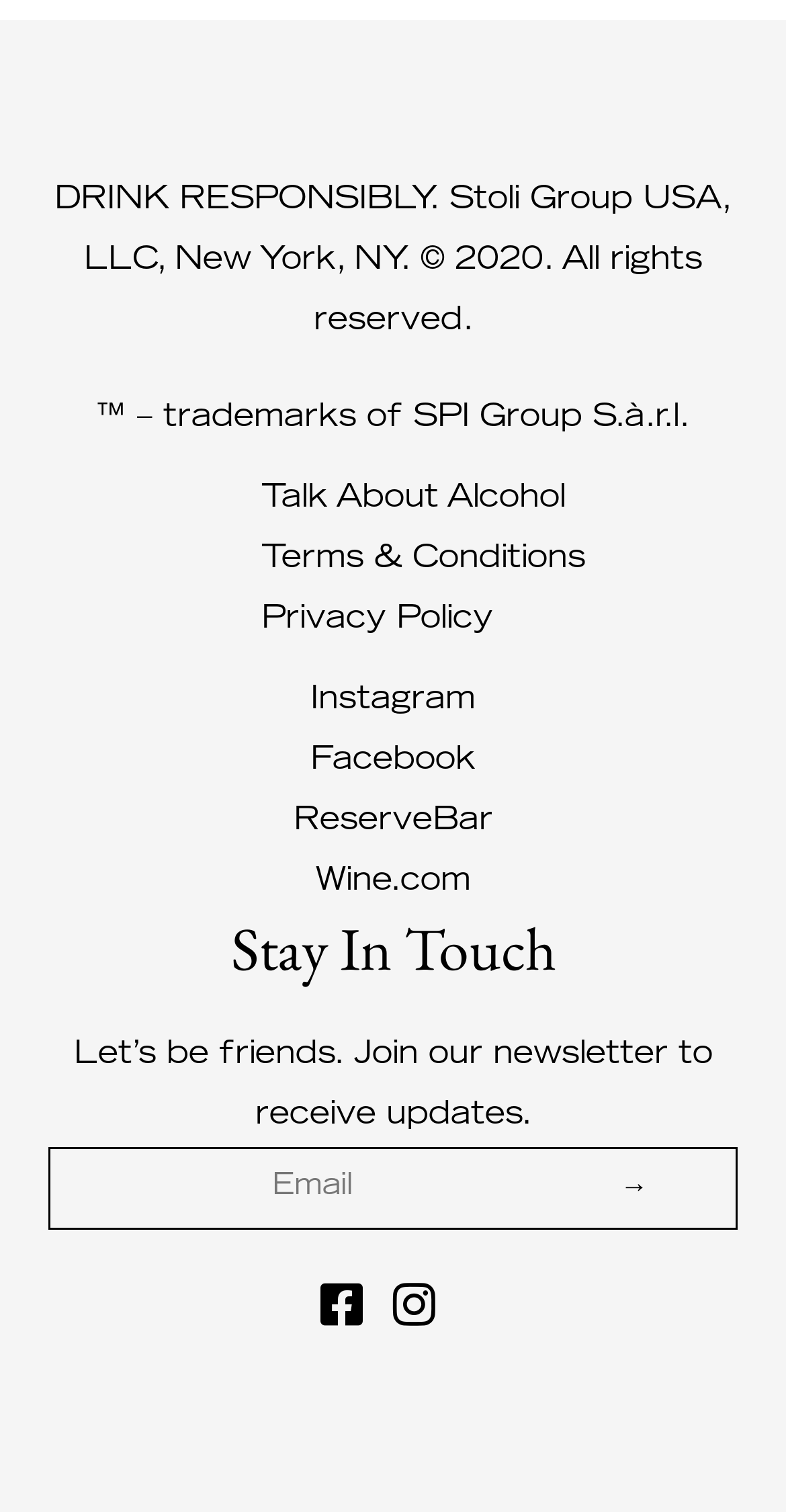Please specify the bounding box coordinates of the region to click in order to perform the following instruction: "Check Facebook".

[0.373, 0.484, 0.627, 0.524]